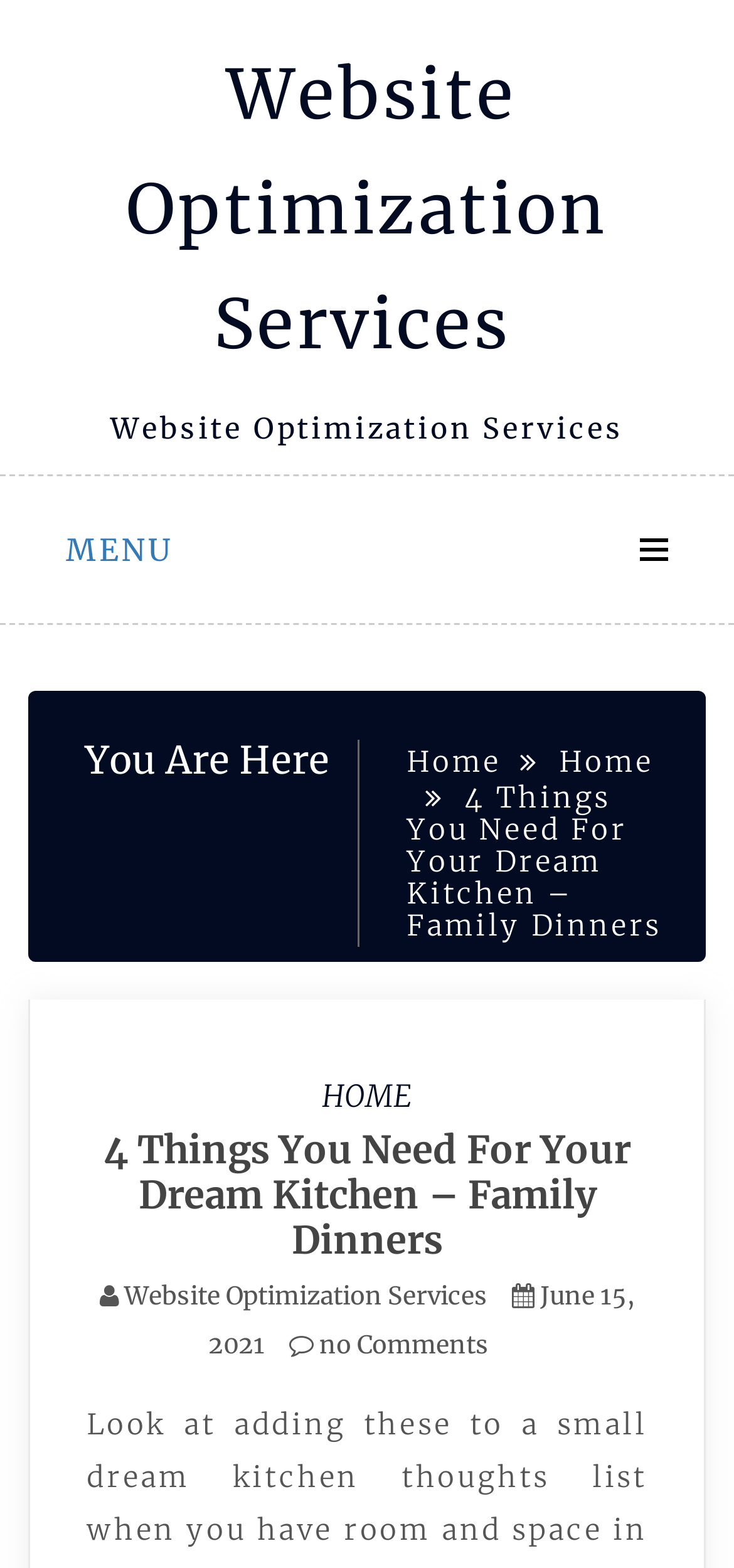Can you find the bounding box coordinates of the area I should click to execute the following instruction: "click menu"?

[0.038, 0.303, 0.962, 0.397]